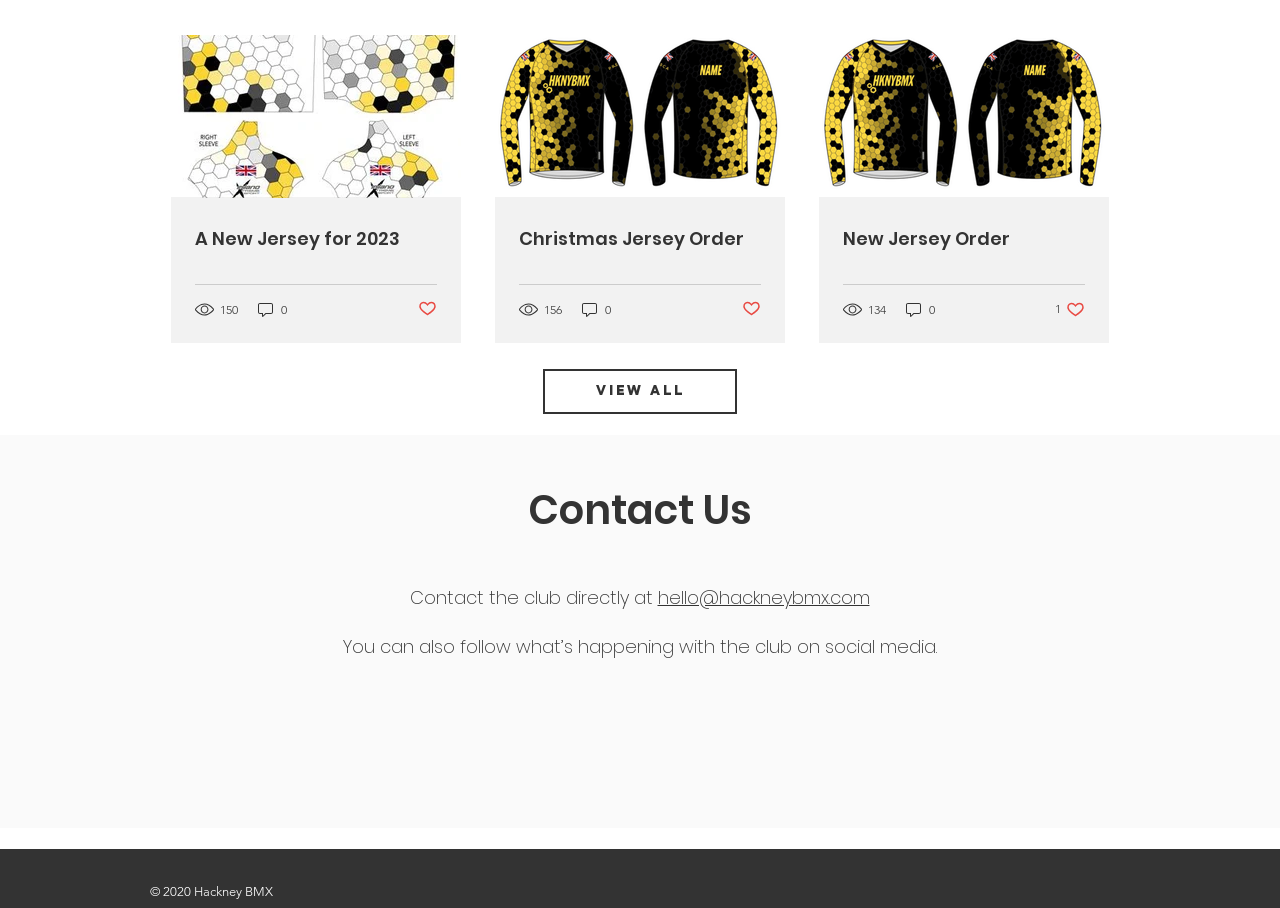Provide your answer in one word or a succinct phrase for the question: 
What is the email address to contact the club?

hello@hackneybmx.com